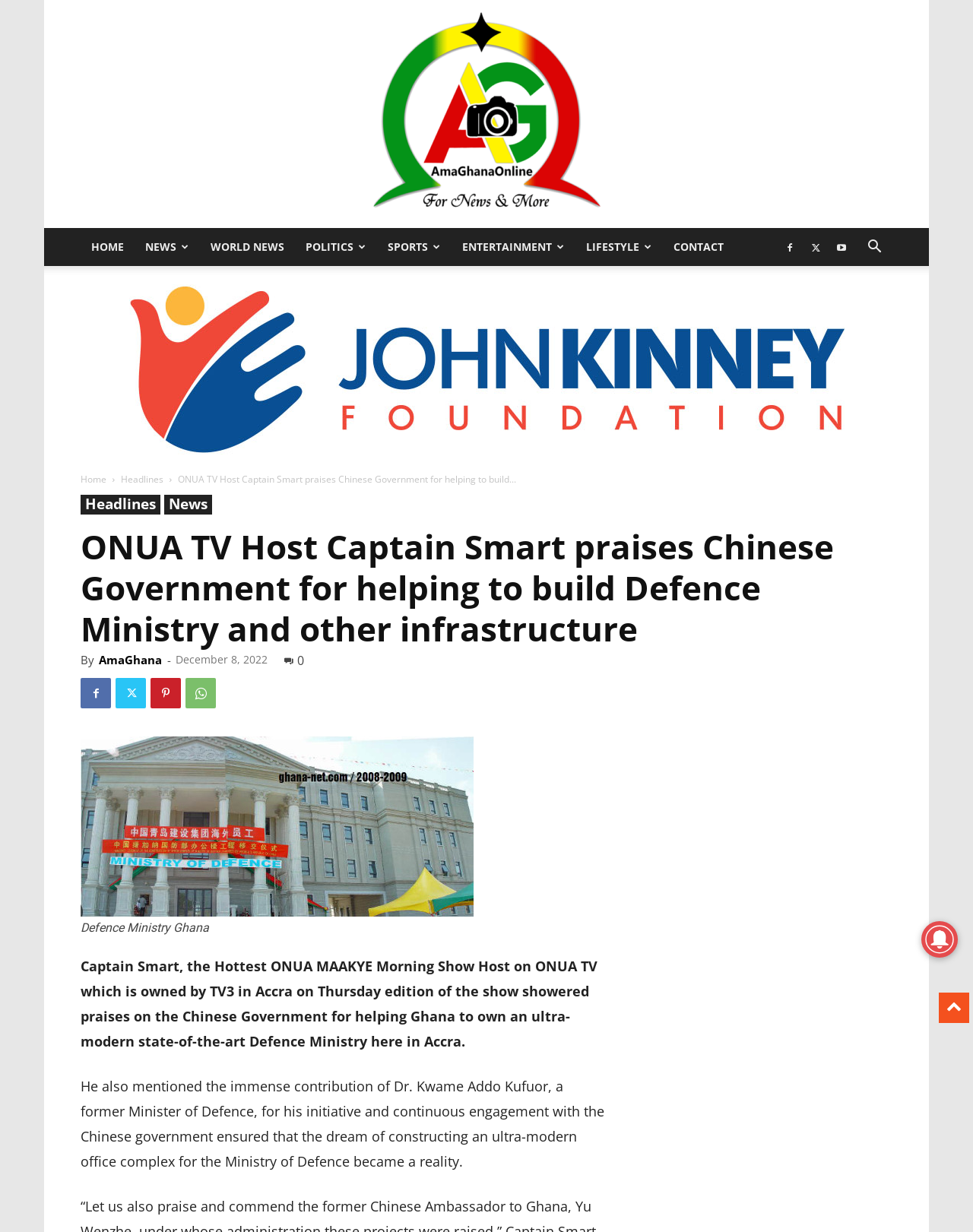Find the bounding box coordinates of the element I should click to carry out the following instruction: "Click on HOME".

[0.083, 0.185, 0.138, 0.216]